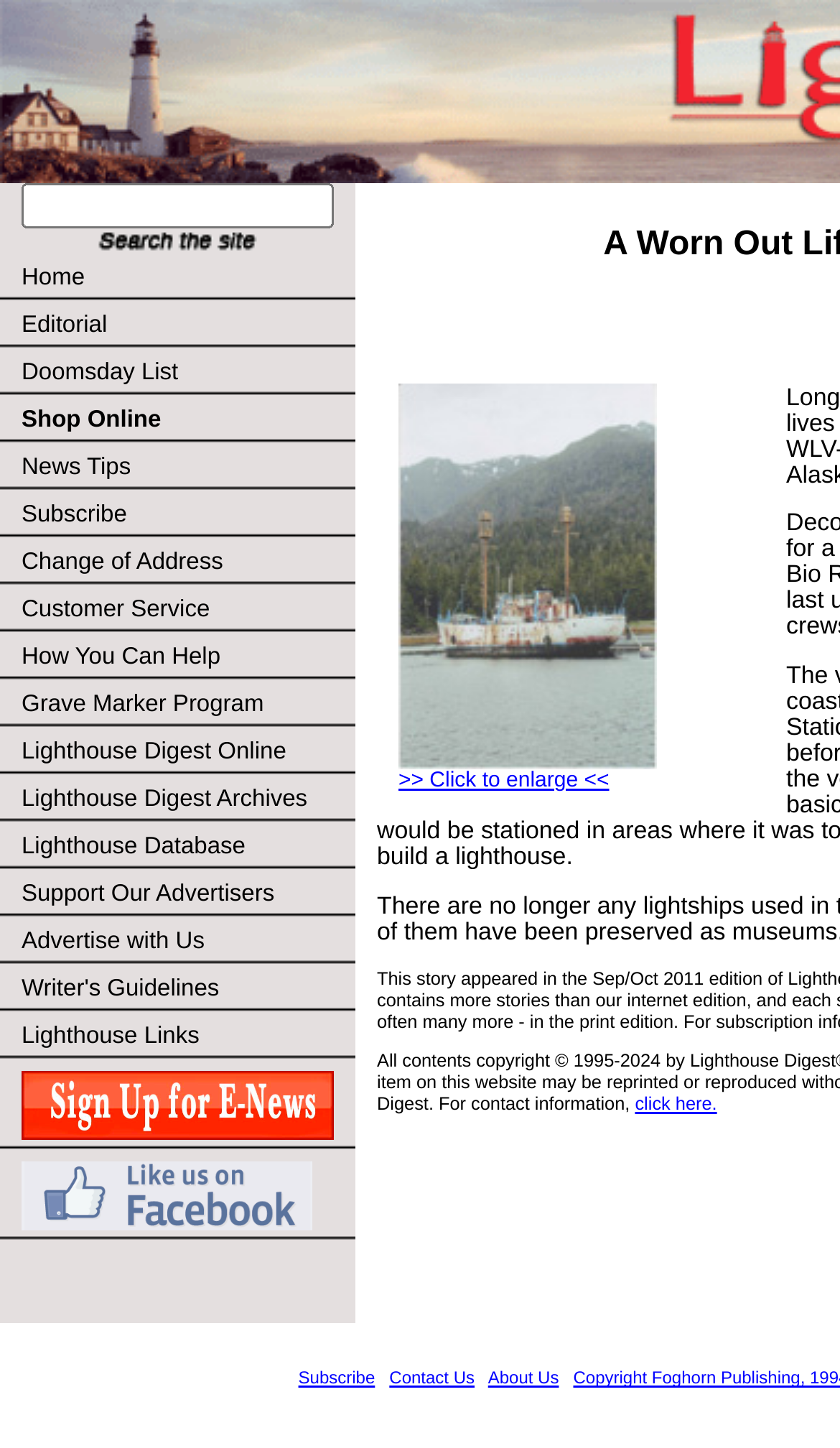Please determine the bounding box coordinates for the UI element described here. Use the format (top-left x, top-left y, bottom-right x, bottom-right y) with values bounded between 0 and 1: Lighthouse Database

[0.0, 0.568, 0.423, 0.601]